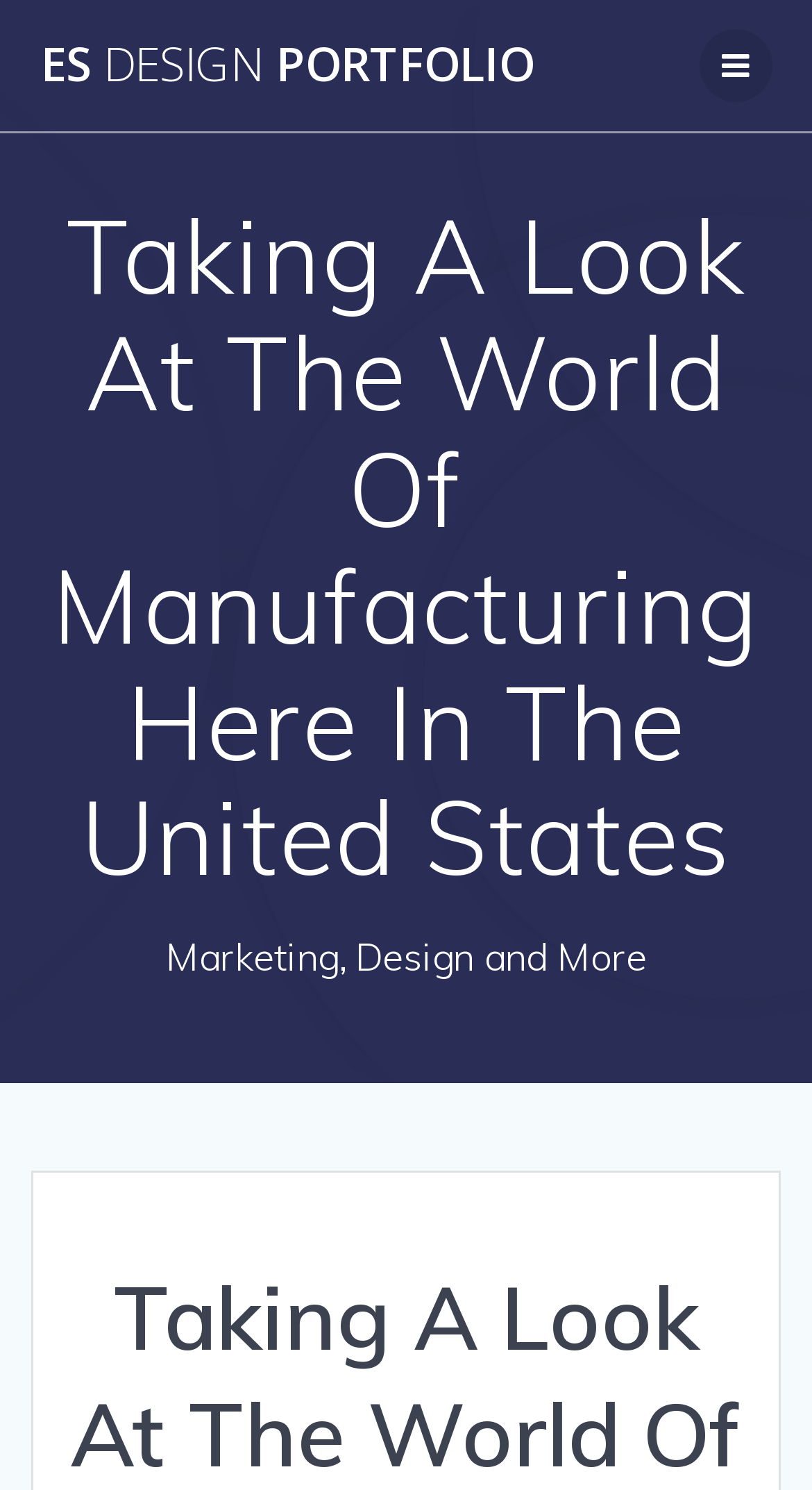Identify the main heading from the webpage and provide its text content.

Taking A Look At The World Of Manufacturing Here In The United States